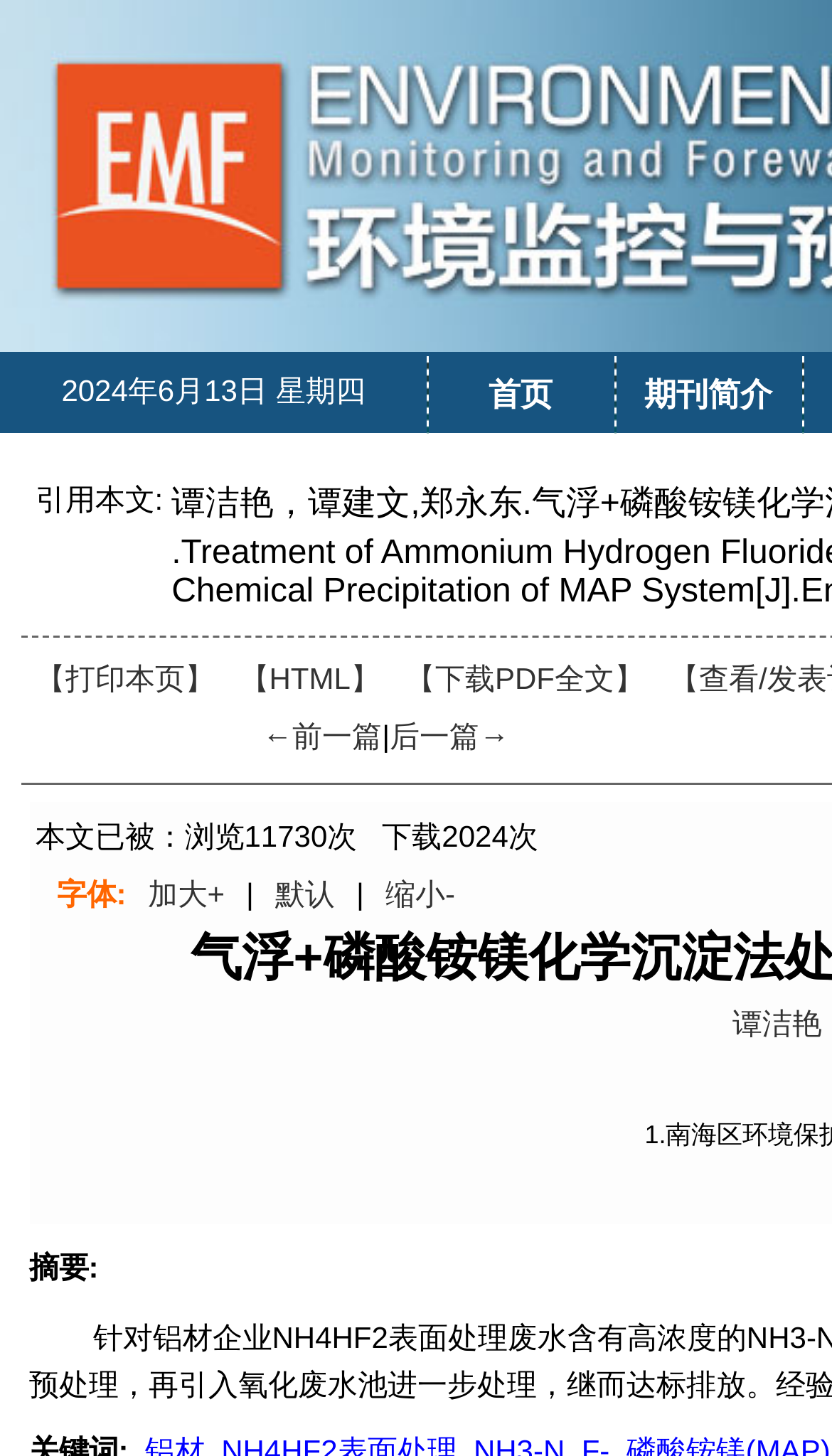Pinpoint the bounding box coordinates of the element that must be clicked to accomplish the following instruction: "go to homepage". The coordinates should be in the format of four float numbers between 0 and 1, i.e., [left, top, right, bottom].

[0.513, 0.242, 0.738, 0.302]